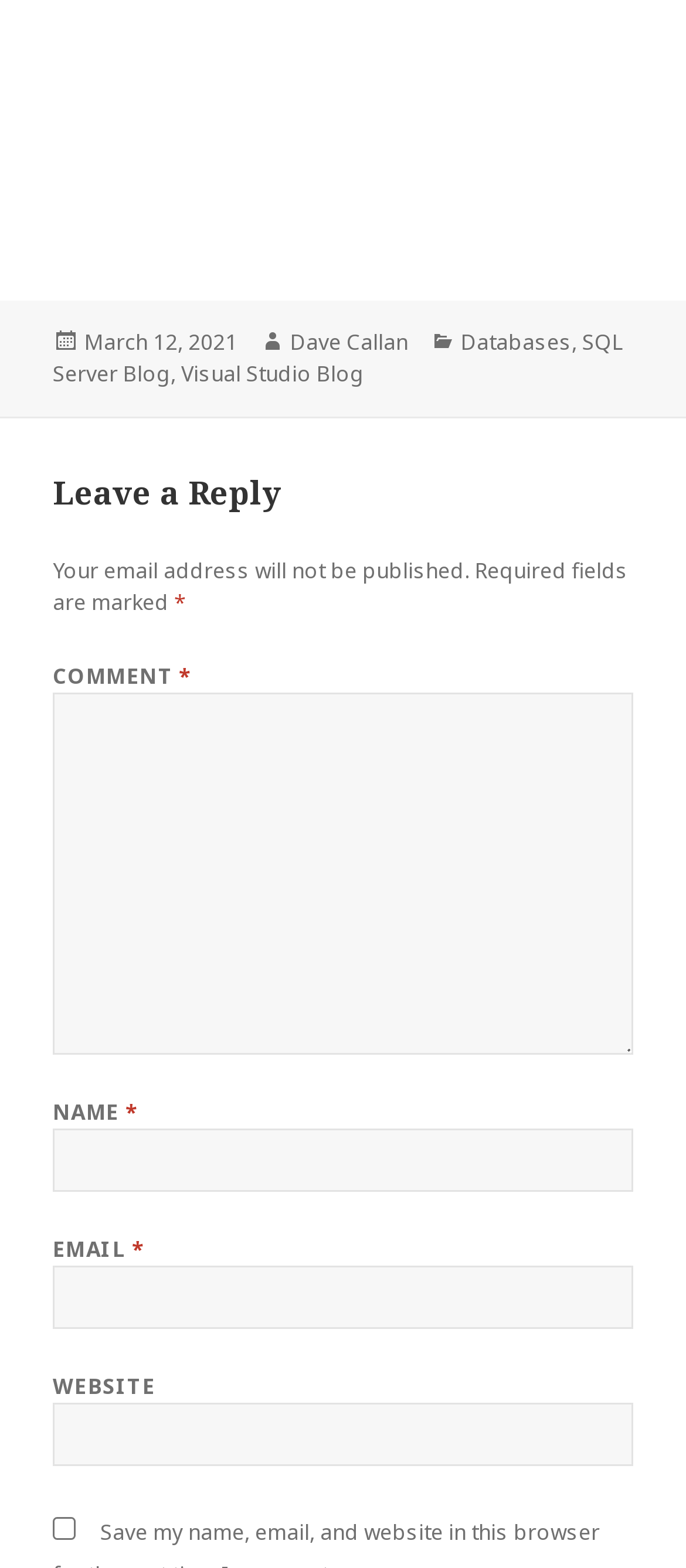Bounding box coordinates are to be given in the format (top-left x, top-left y, bottom-right x, bottom-right y). All values must be floating point numbers between 0 and 1. Provide the bounding box coordinate for the UI element described as: March 12, 2021

[0.123, 0.208, 0.346, 0.228]